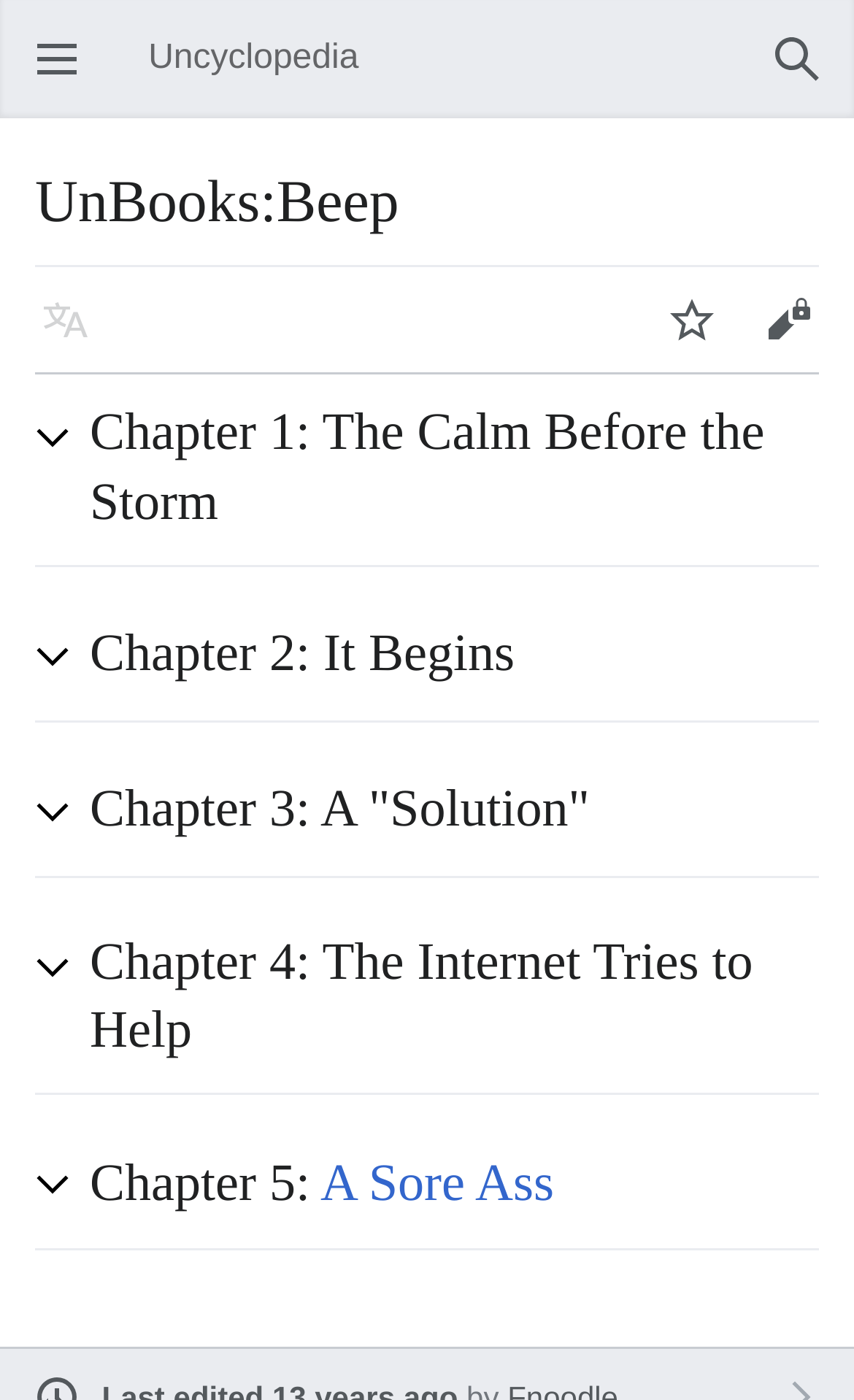Based on the element description: "Chapter 2: It Begins", identify the UI element and provide its bounding box coordinates. Use four float numbers between 0 and 1, [left, top, right, bottom].

[0.105, 0.442, 0.959, 0.495]